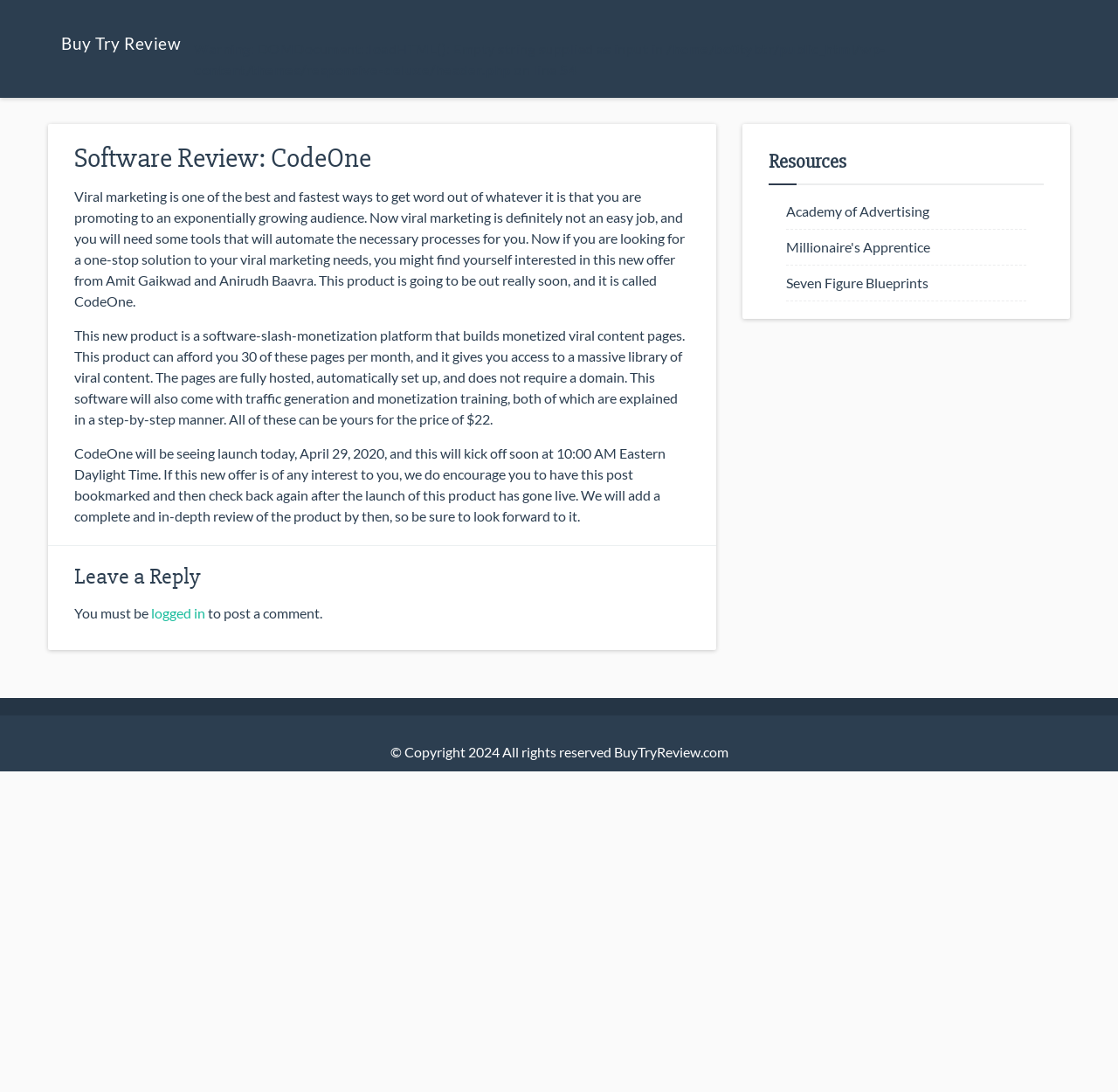With reference to the image, please provide a detailed answer to the following question: What is the price of CodeOne?

The text states that all the features of CodeOne can be yours for the price of $22.